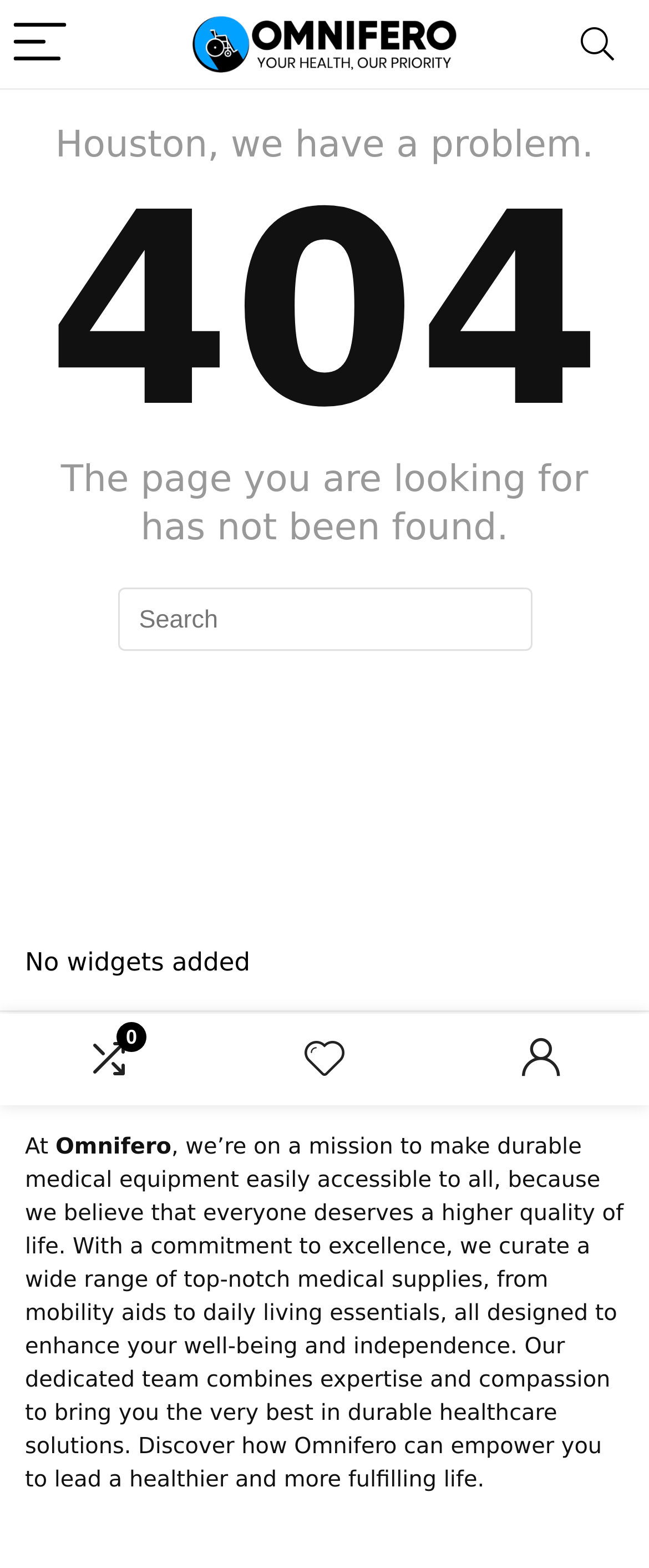What is the error message on the page?
Answer the question with a single word or phrase, referring to the image.

Houston, we have a problem.